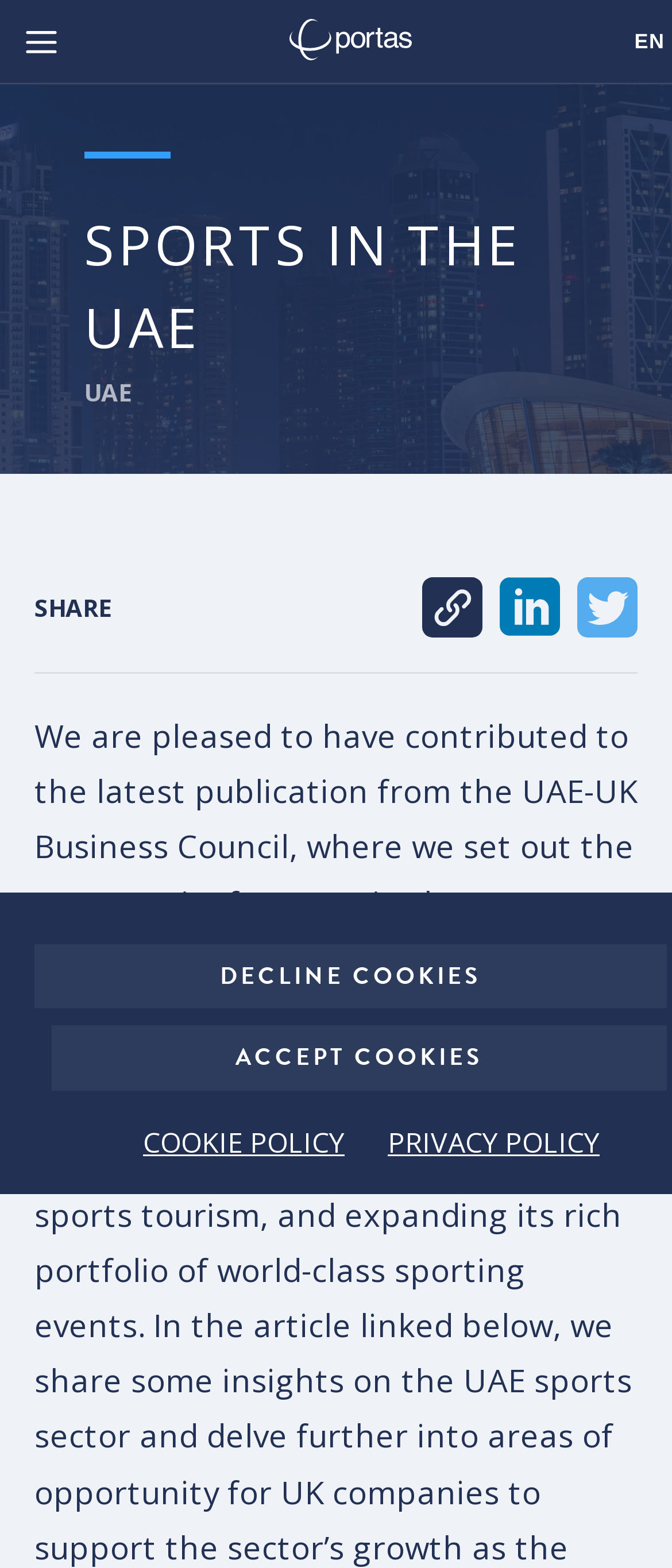What is the topic of the publication?
Please ensure your answer is as detailed and informative as possible.

I found the answer by reading the static text that mentions 'the latest publication from the UAE-UK Business Council, where we set out the opportunity for sport in the UAE', which suggests that the topic of the publication is sport in the UAE.